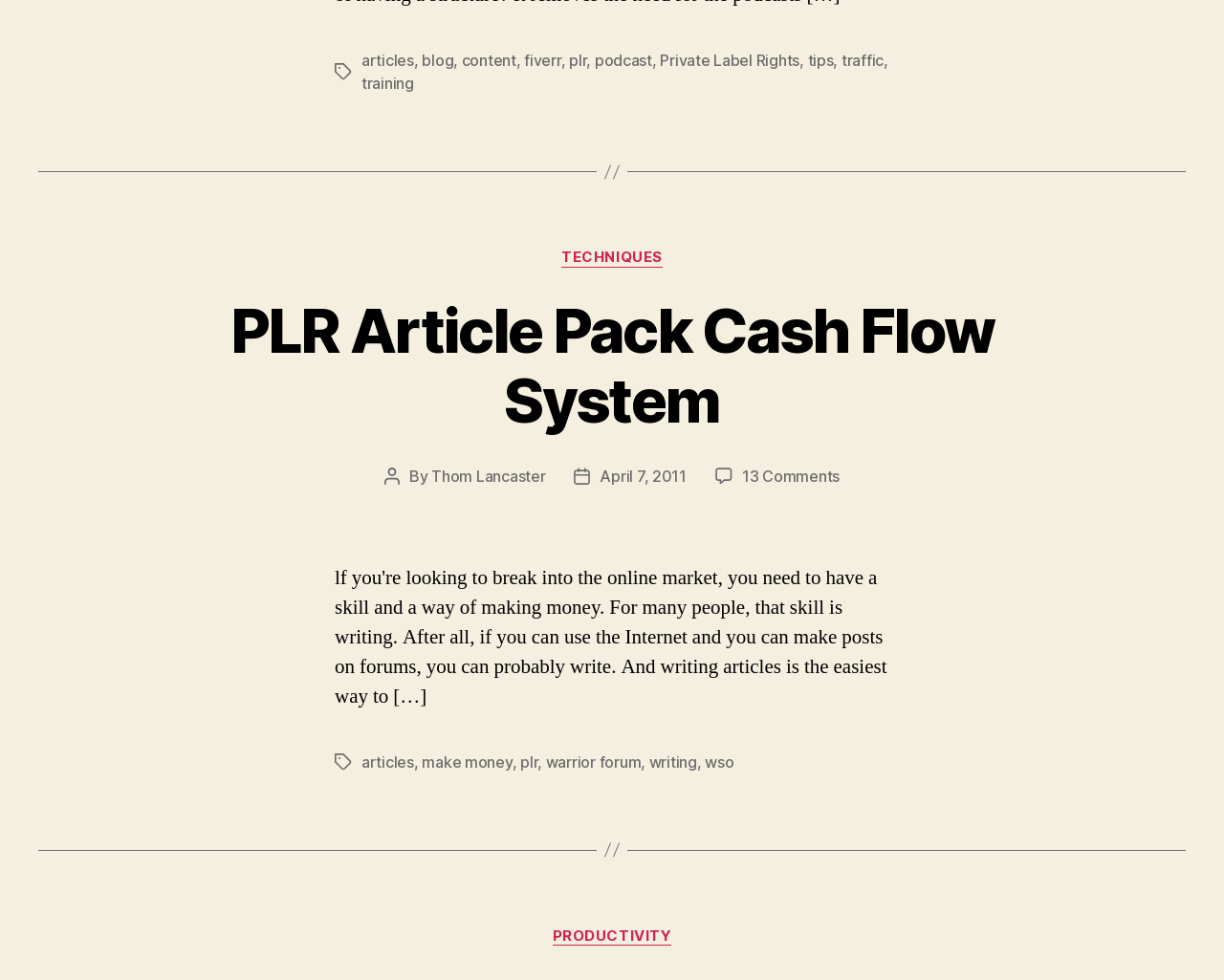Could you specify the bounding box coordinates for the clickable section to complete the following instruction: "click on articles"?

[0.295, 0.052, 0.338, 0.071]